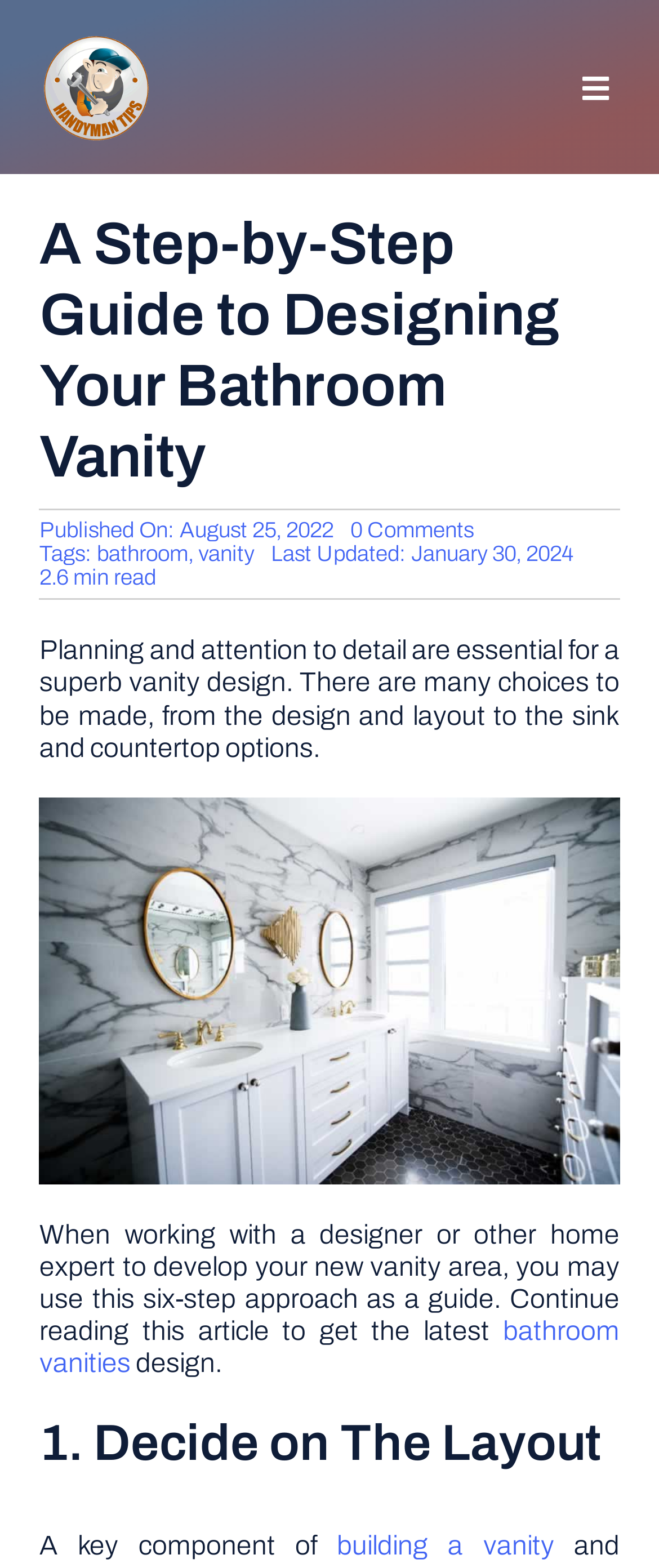What is the first step in designing a bathroom vanity?
Look at the image and provide a short answer using one word or a phrase.

Decide on the layout